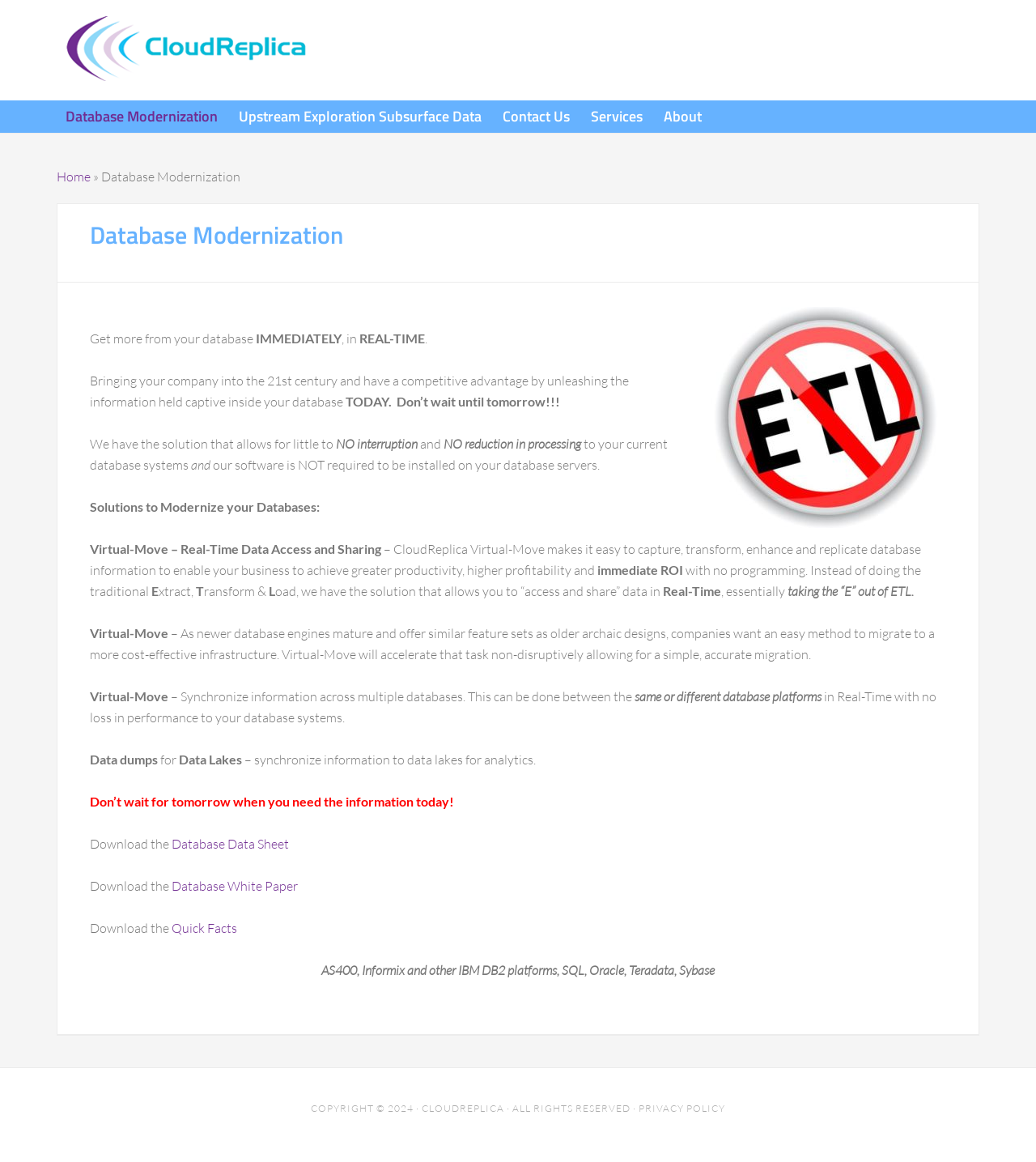Provide the bounding box coordinates of the area you need to click to execute the following instruction: "Click on the 'Contact Us' link".

[0.477, 0.086, 0.559, 0.114]